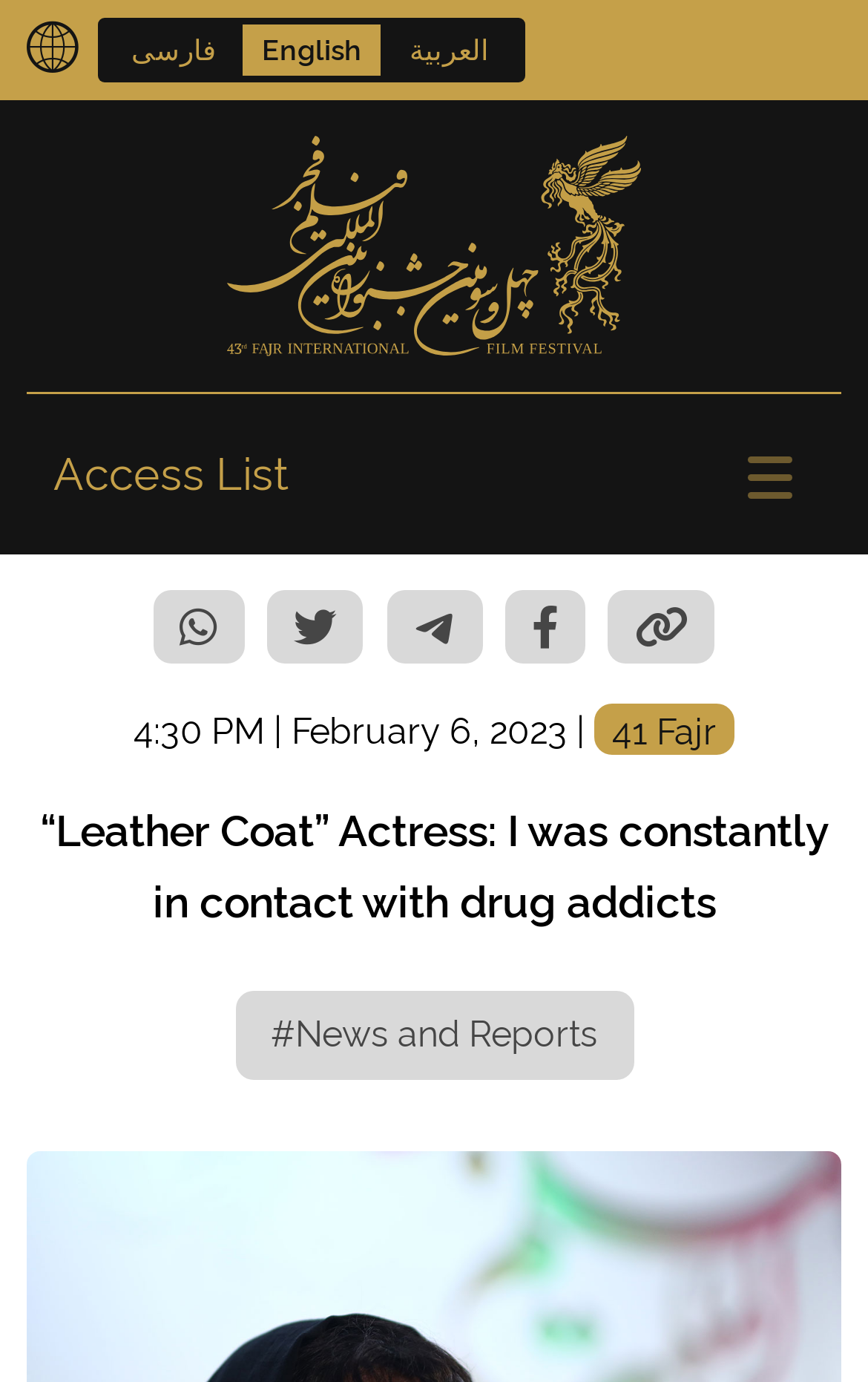Please indicate the bounding box coordinates for the clickable area to complete the following task: "Copy the link". The coordinates should be specified as four float numbers between 0 and 1, i.e., [left, top, right, bottom].

[0.701, 0.427, 0.824, 0.479]